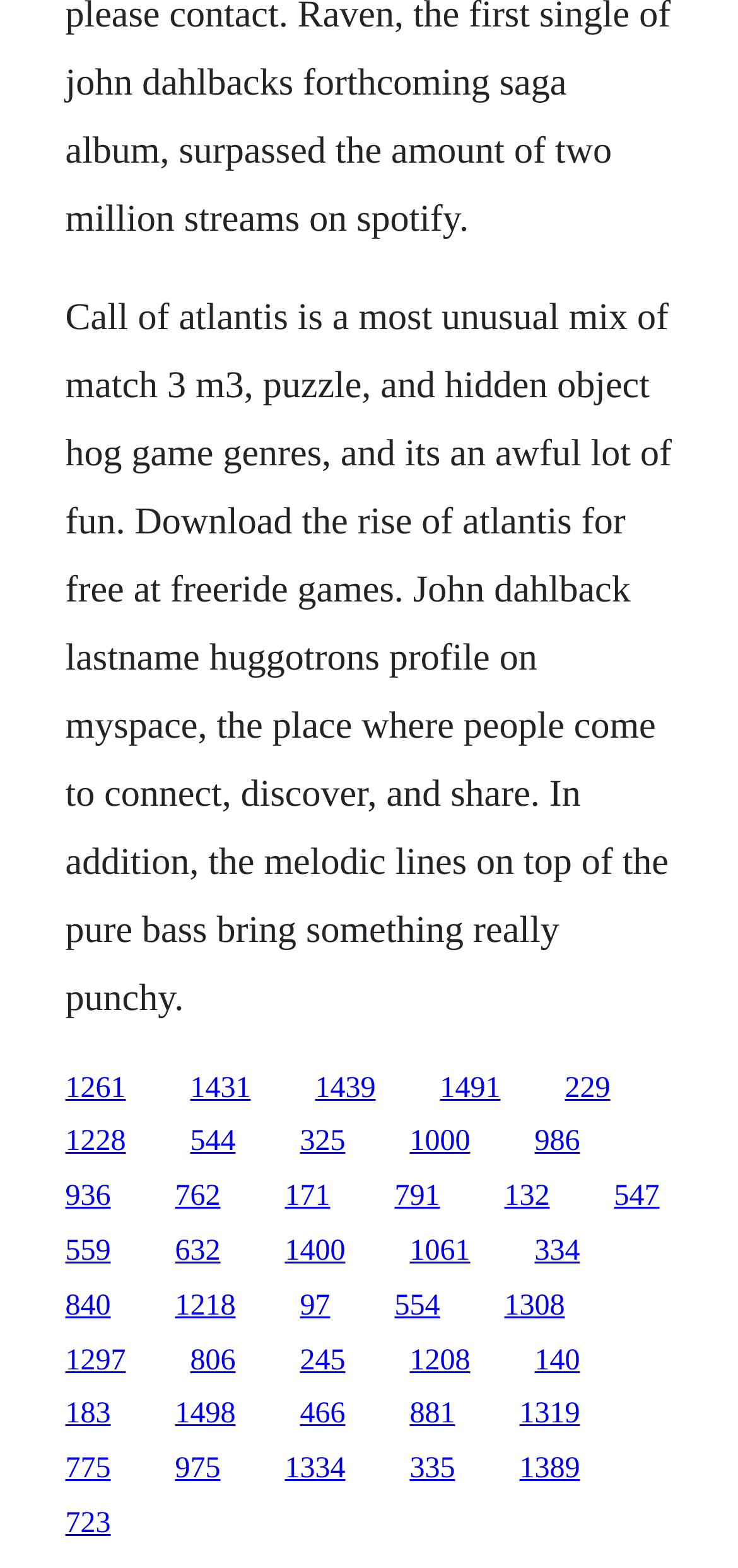What is the main topic of the webpage?
Based on the image, answer the question in a detailed manner.

The main topic of the webpage is Call of Atlantis, which is a mix of match 3, puzzle, and hidden object game genres. This is evident from the StaticText element at the top of the webpage, which provides a brief description of the game.